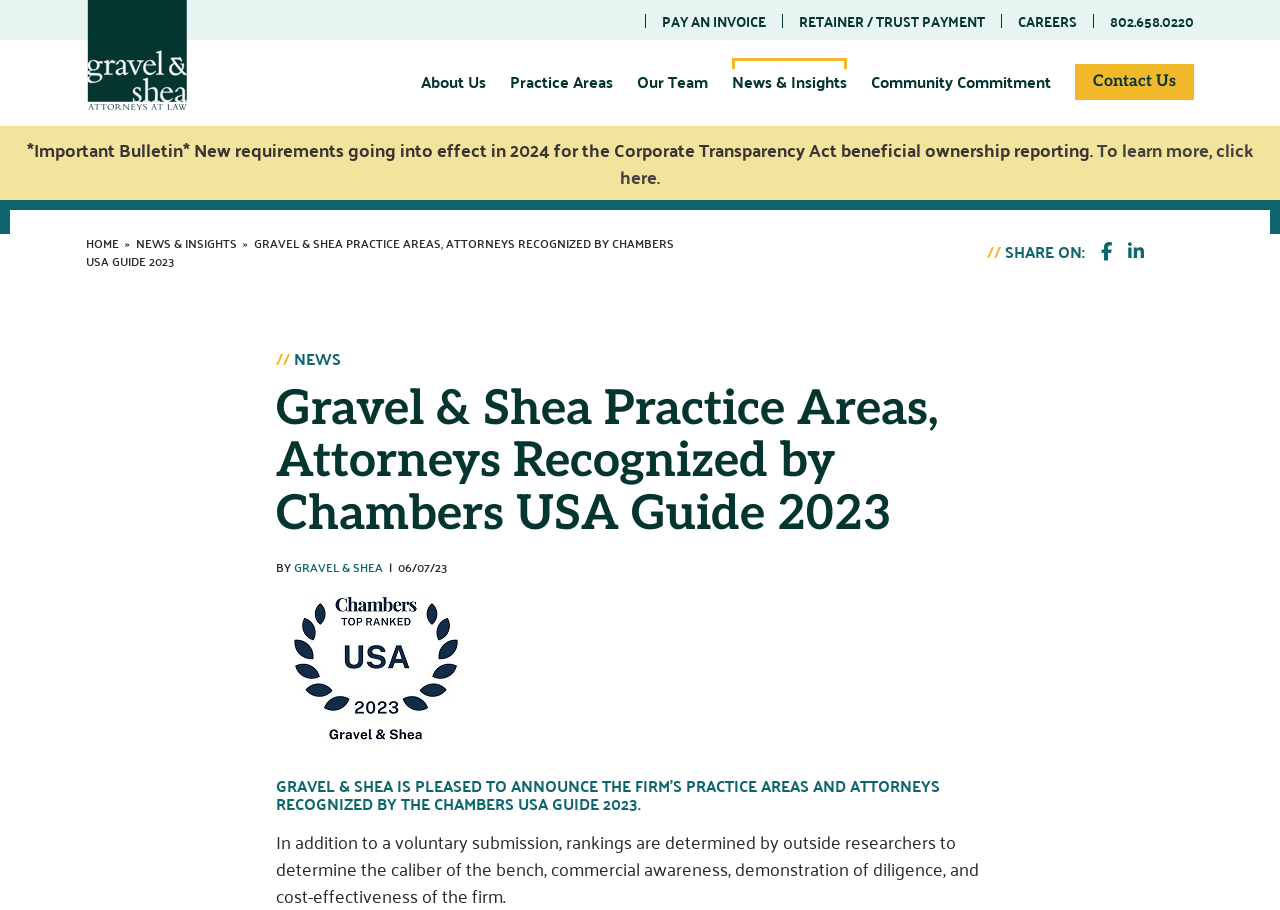Identify the text that serves as the heading for the webpage and generate it.

Gravel & Shea Practice Areas, Attorneys Recognized by Chambers USA Guide 2023